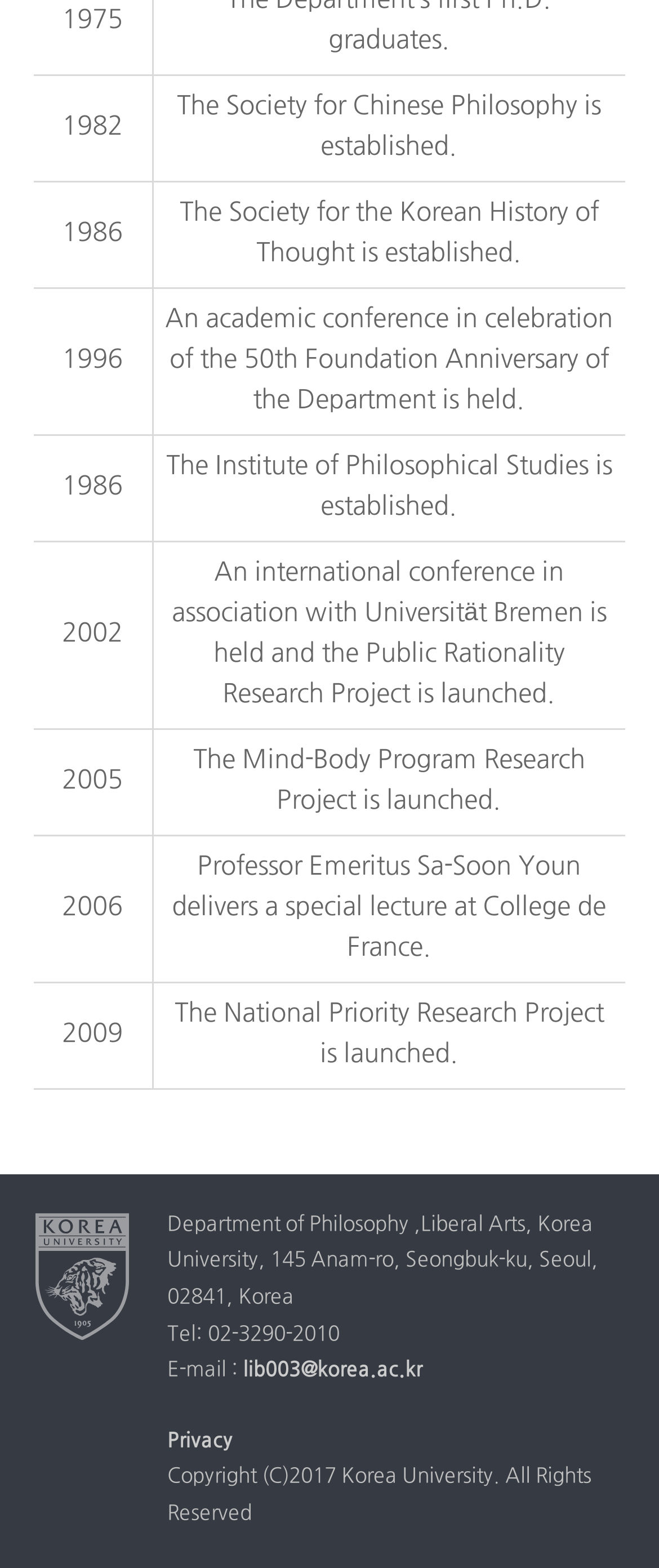Kindly respond to the following question with a single word or a brief phrase: 
What is the year of the copyright of the webpage?

2017